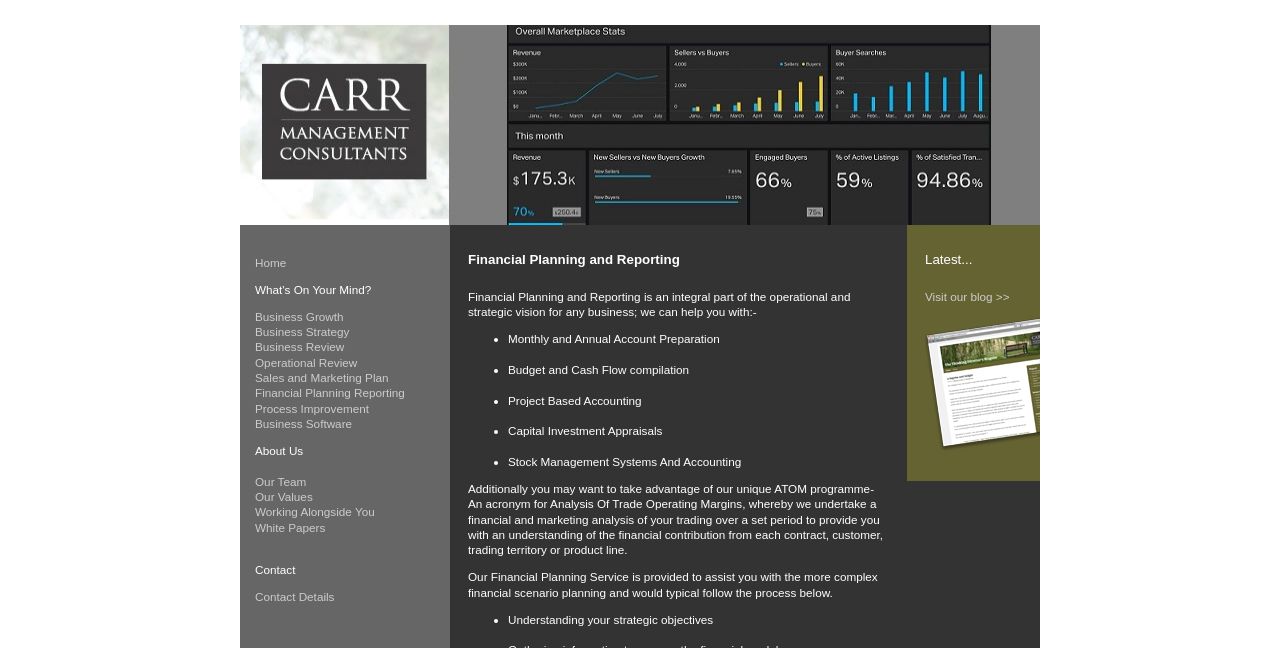What is the first step in the Financial Planning Service?
Please provide a full and detailed response to the question.

According to the webpage, the Financial Planning Service provided by the company involves a process that starts with understanding the business's strategic objectives, followed by other steps.